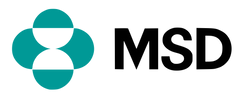Based on the visual content of the image, answer the question thoroughly: What is the focus of Akamis Bio's collaborative initiatives?

Akamis Bio's collaborative initiatives with industry leaders, including MSD, are focused on enhancing the development of therapeutic platforms, such as their T-SIGn system, for treating solid tumors.